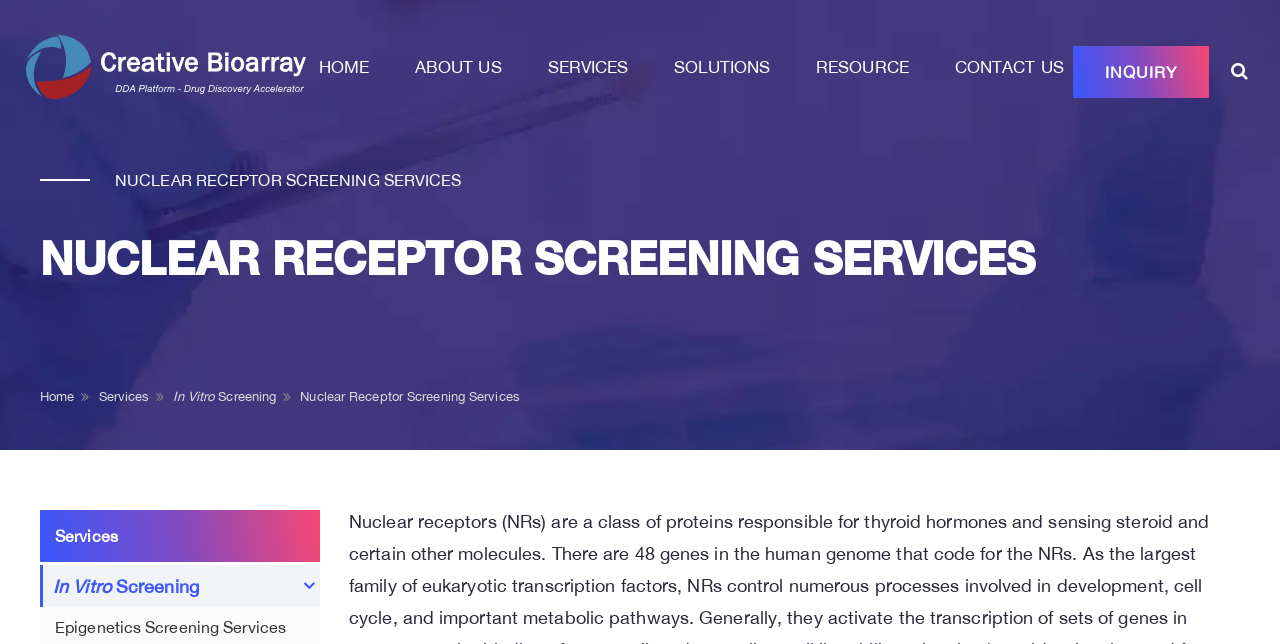What is the purpose of the button with '' icon?
Using the details from the image, give an elaborate explanation to answer the question.

The button with the '' icon is likely a search button, as it is a common icon used for search functionality on webpages.